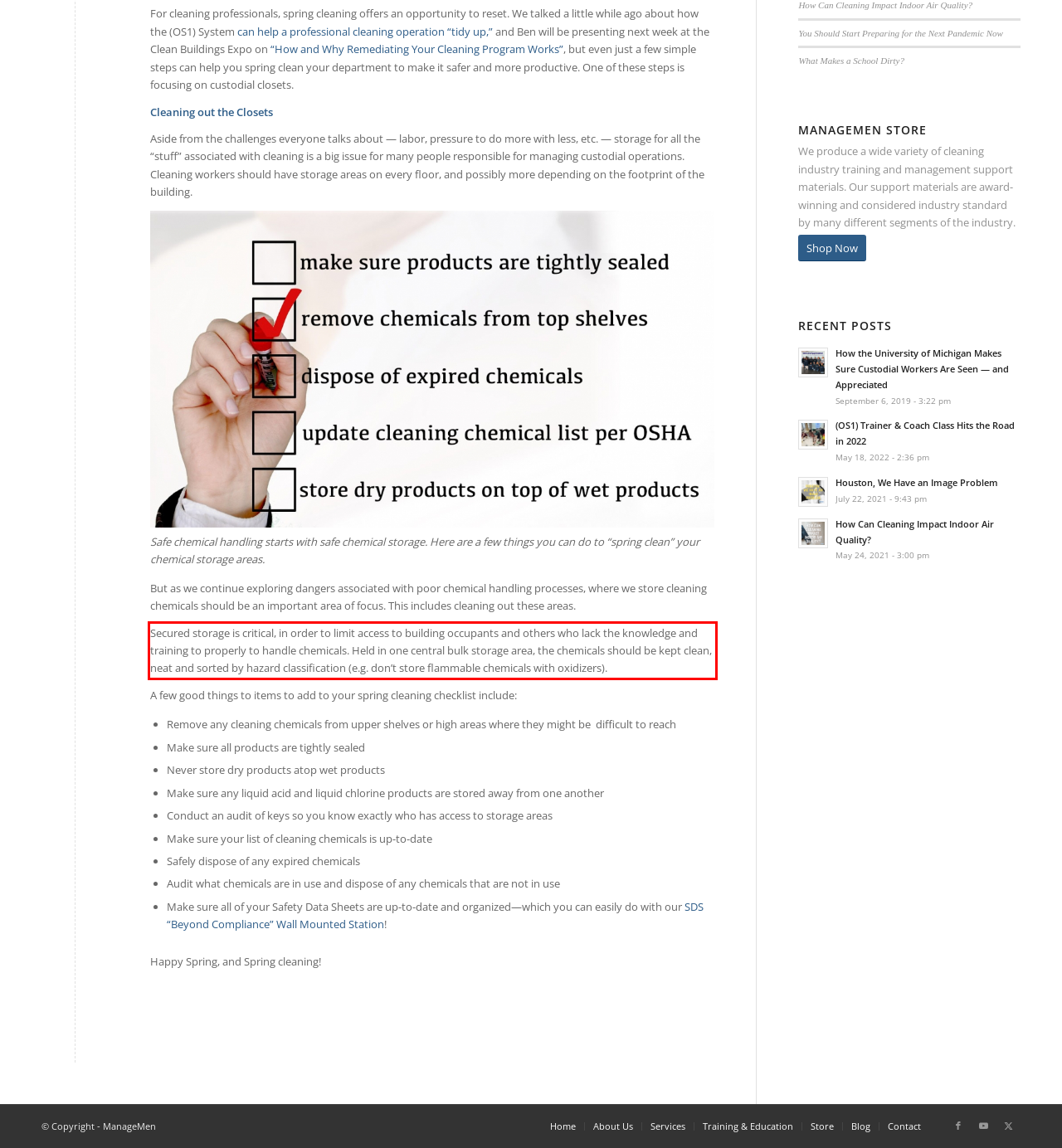By examining the provided screenshot of a webpage, recognize the text within the red bounding box and generate its text content.

Secured storage is critical, in order to limit access to building occupants and others who lack the knowledge and training to properly to handle chemicals. Held in one central bulk storage area, the chemicals should be kept clean, neat and sorted by hazard classification (e.g. don’t store flammable chemicals with oxidizers).